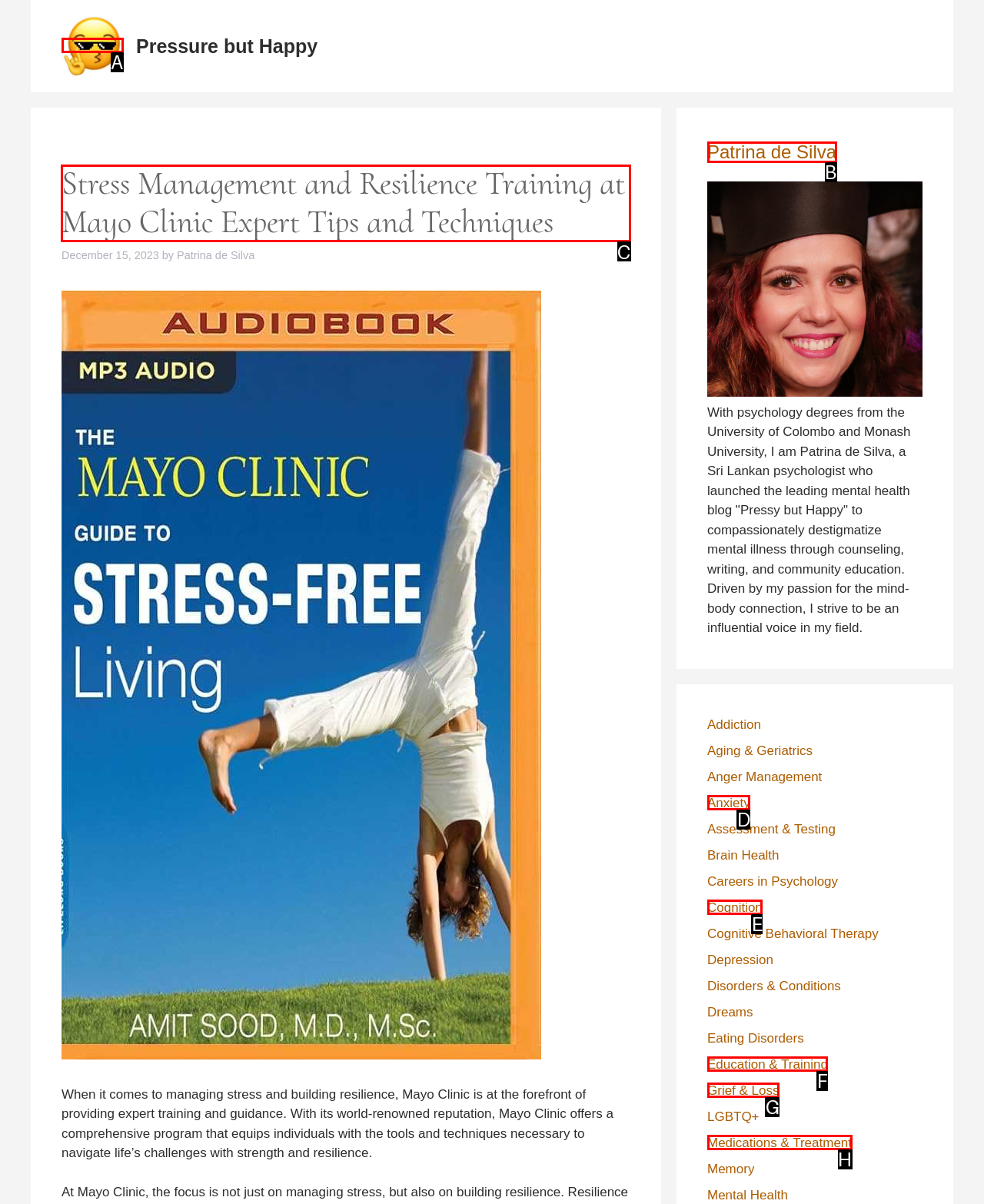Determine which HTML element should be clicked to carry out the following task: Read the article about Stress Management and Resilience Training at Mayo Clinic Respond with the letter of the appropriate option.

C